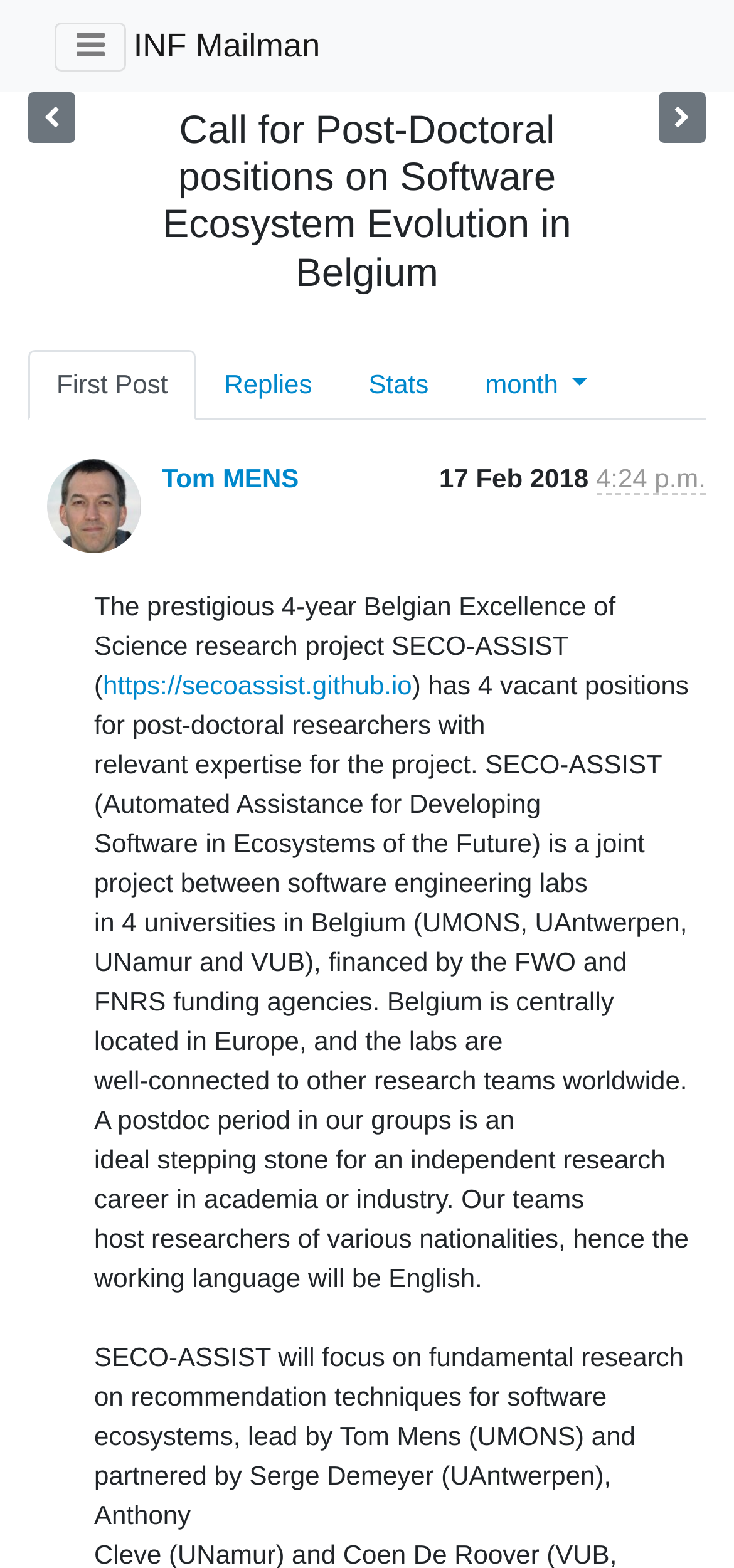What is the URL of the research project?
Based on the image, provide your answer in one word or phrase.

https://secoassist.github.io